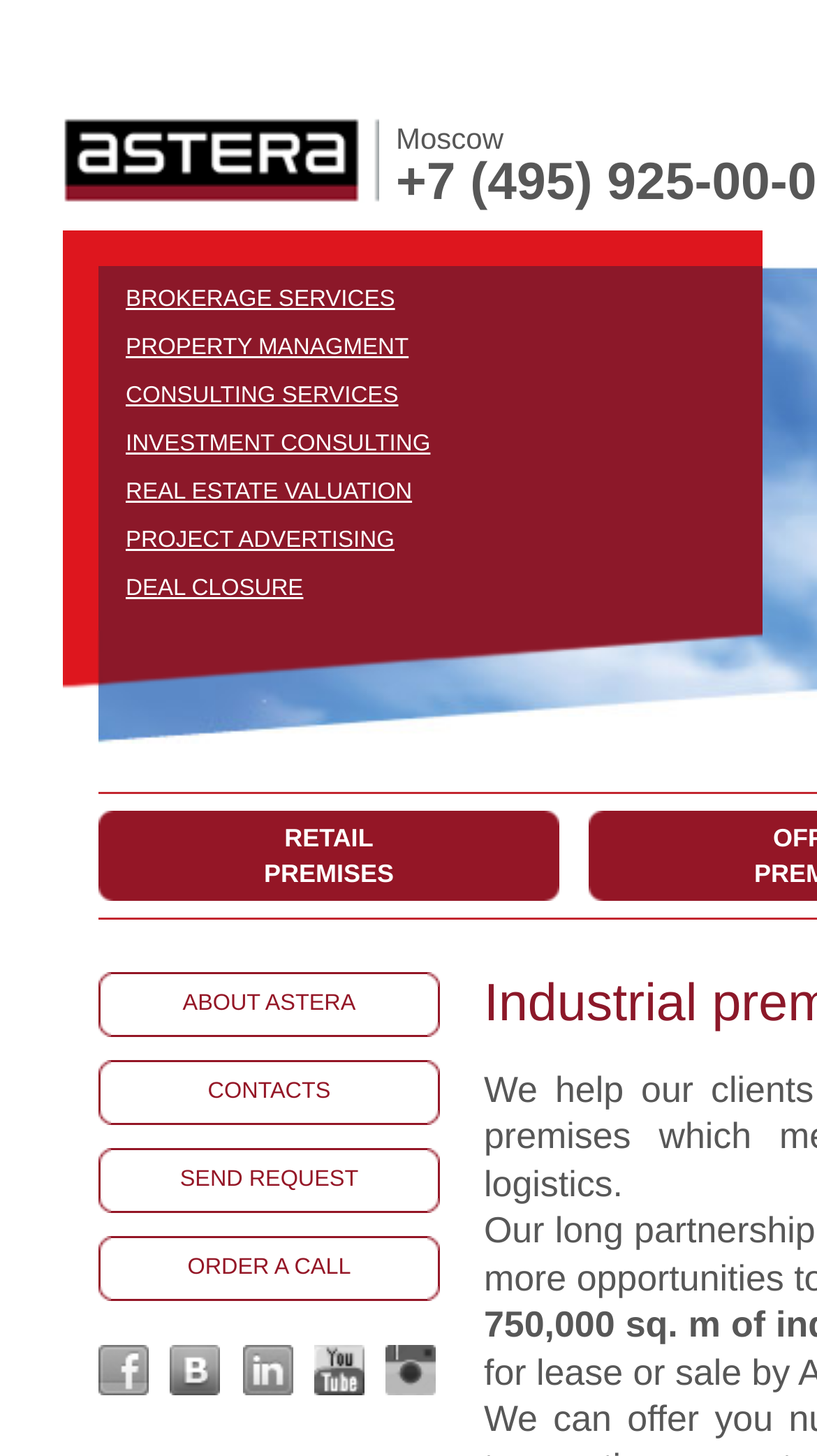Please identify the bounding box coordinates for the region that you need to click to follow this instruction: "Order a call".

[0.121, 0.849, 0.538, 0.894]